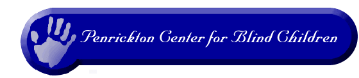What is the color of the elegantly scripted text?
Based on the visual information, provide a detailed and comprehensive answer.

The color of the elegantly scripted text is white because the caption states that the text is scripted in white, which emphasizes the organization's mission to support blind and multi-disabled children.